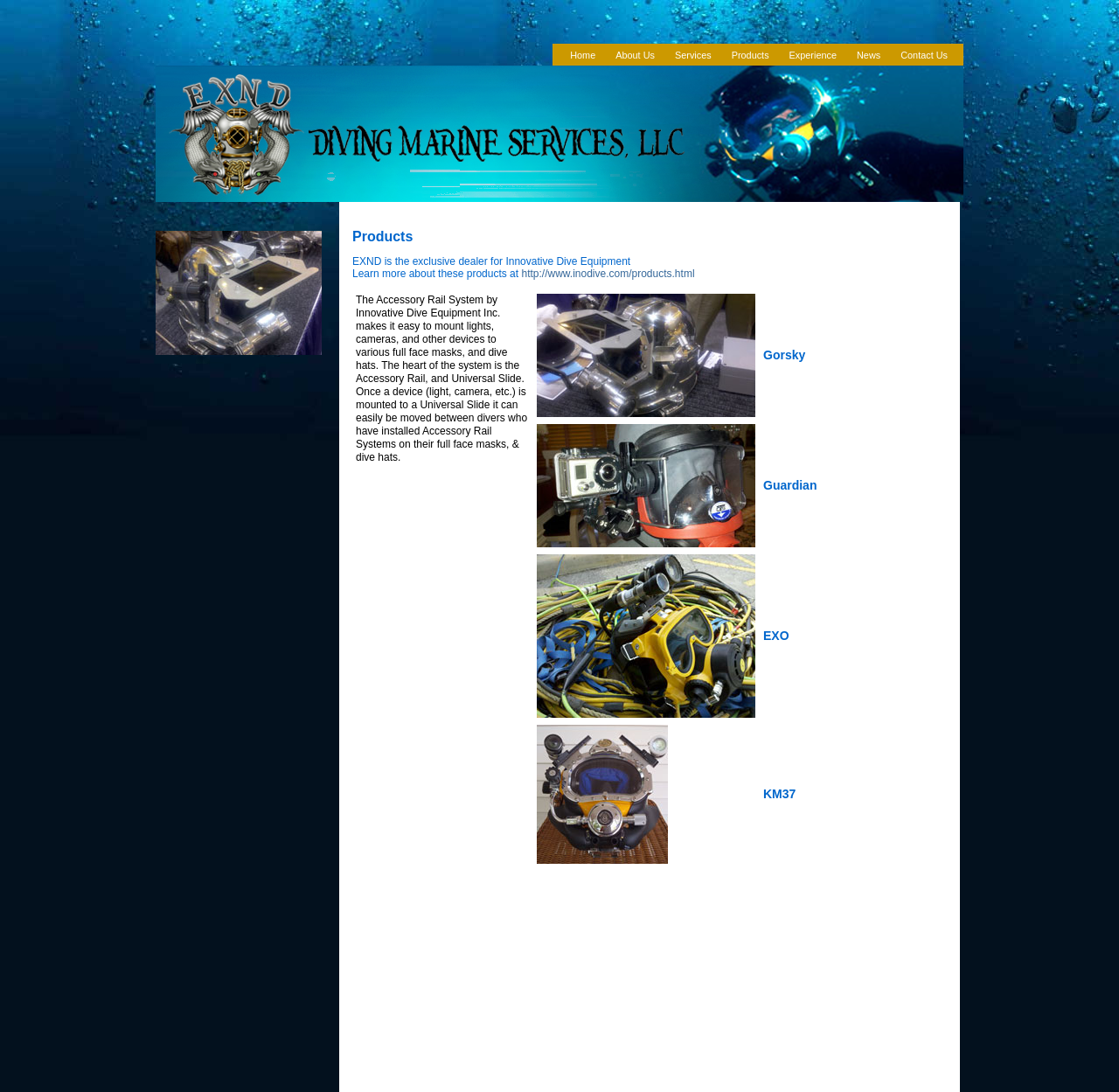Locate the UI element described as follows: "About Us". Return the bounding box coordinates as four float numbers between 0 and 1 in the order [left, top, right, bottom].

[0.535, 0.04, 0.599, 0.06]